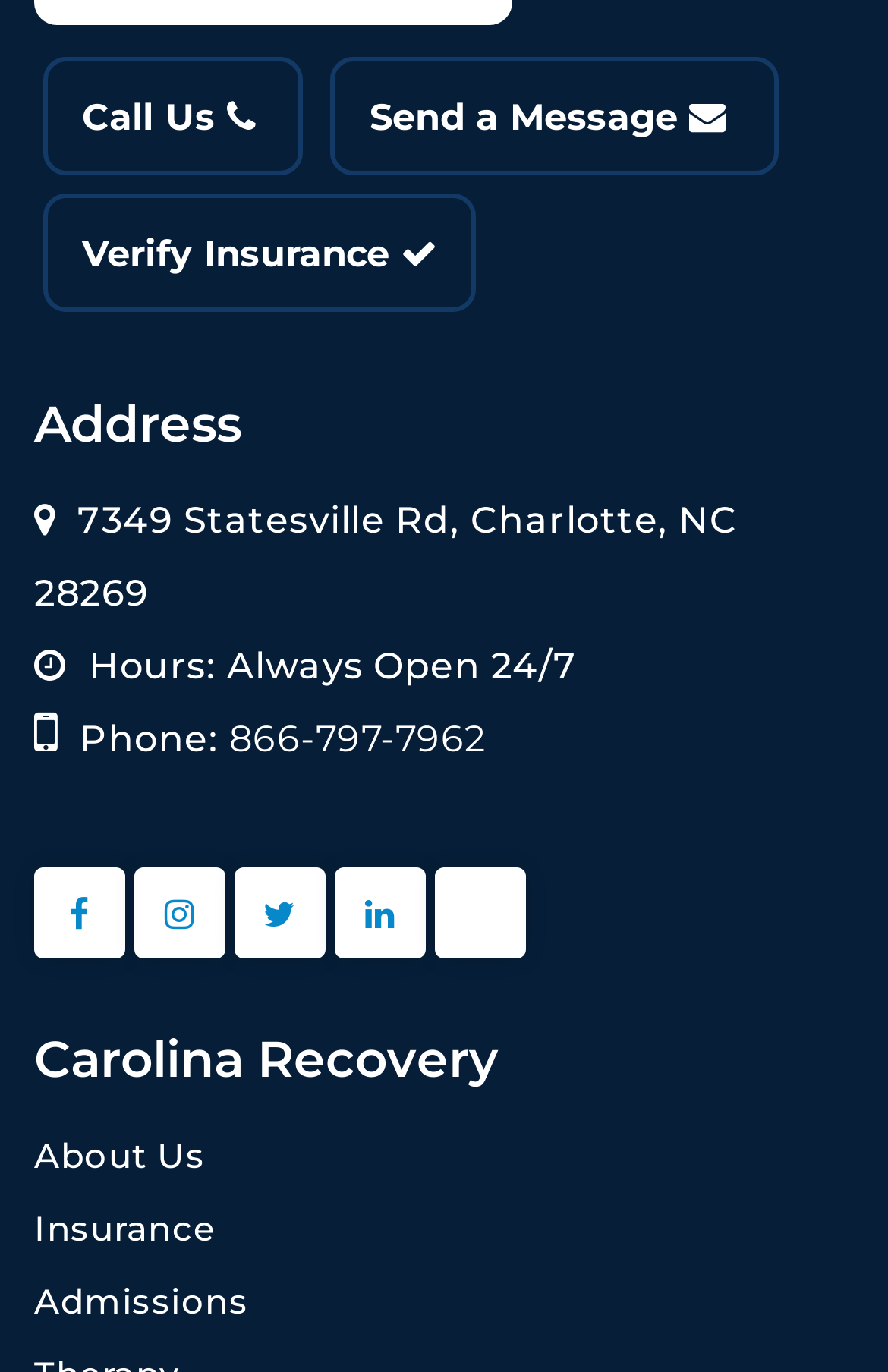Locate the bounding box coordinates of the element that should be clicked to execute the following instruction: "View phone number".

[0.258, 0.523, 0.547, 0.555]